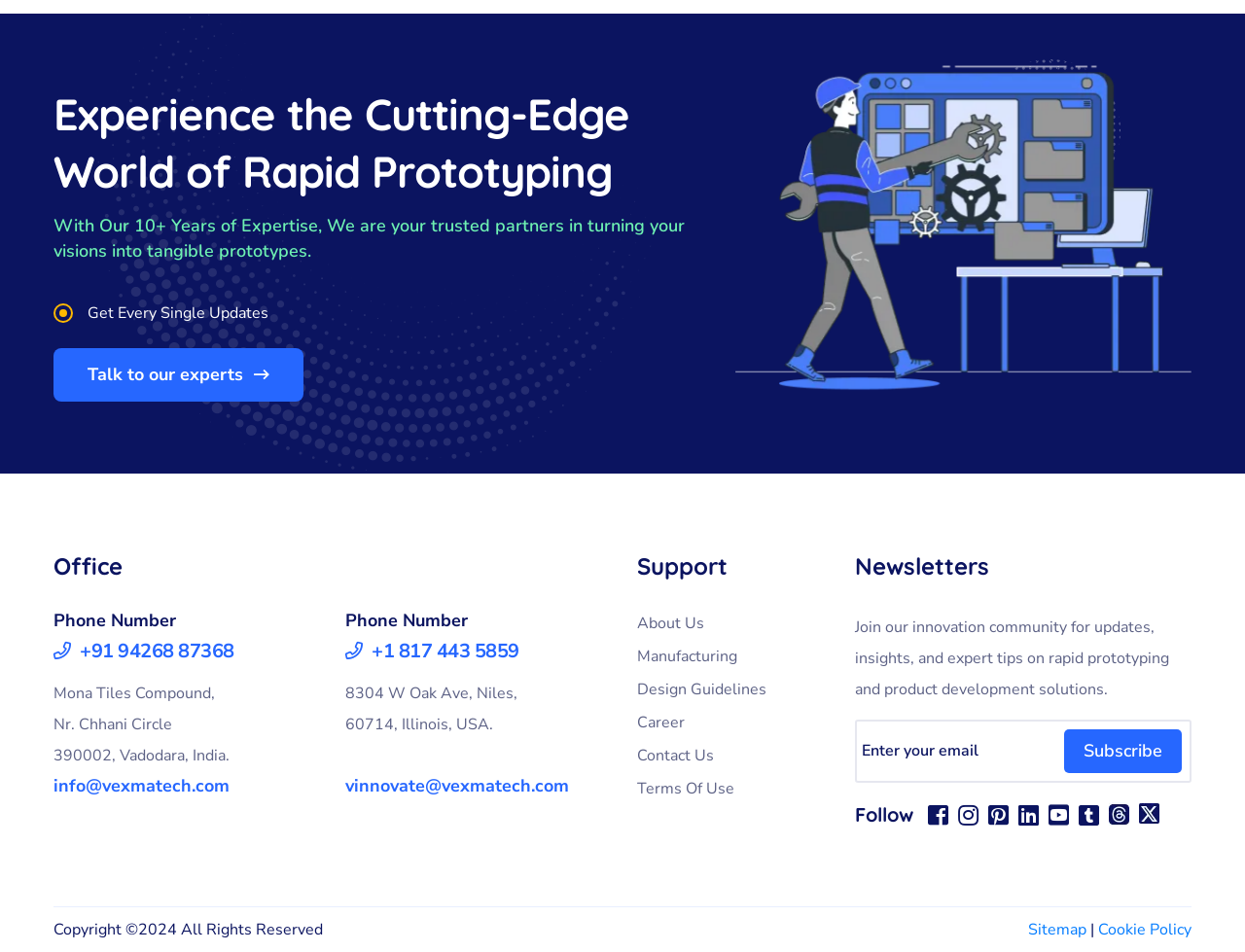Predict the bounding box of the UI element that fits this description: "+91 94268 87368".

[0.043, 0.674, 0.188, 0.694]